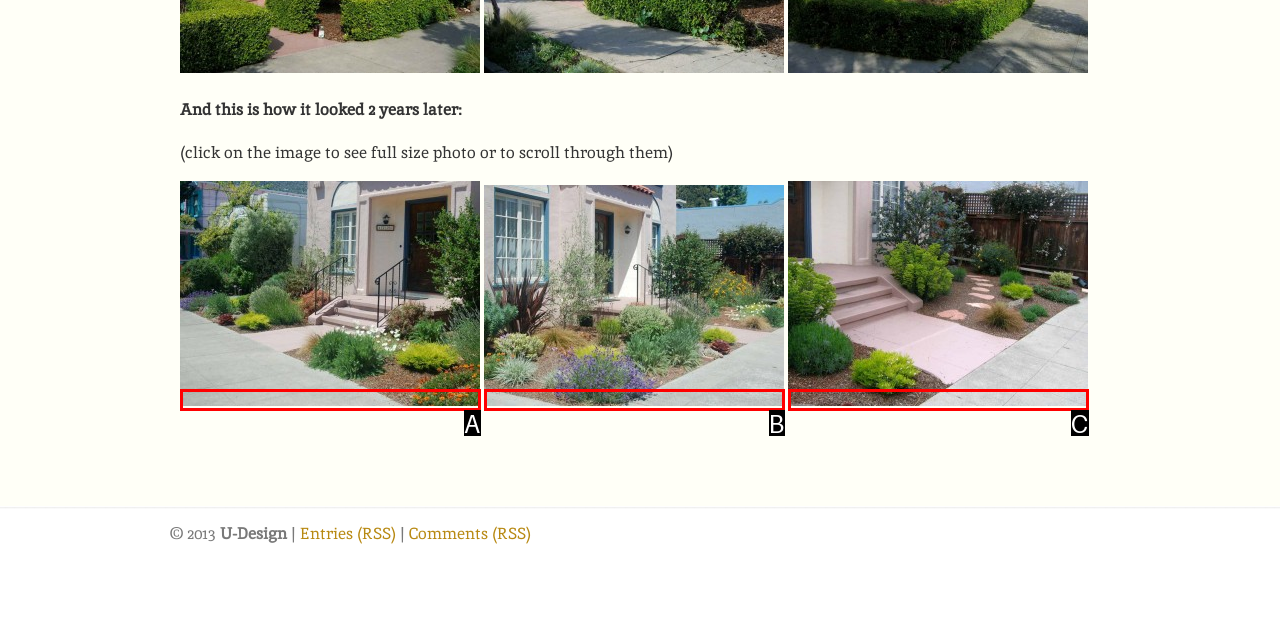Select the option that corresponds to the description: alt="Berkeley Low Maintenance after"
Respond with the letter of the matching choice from the options provided.

B